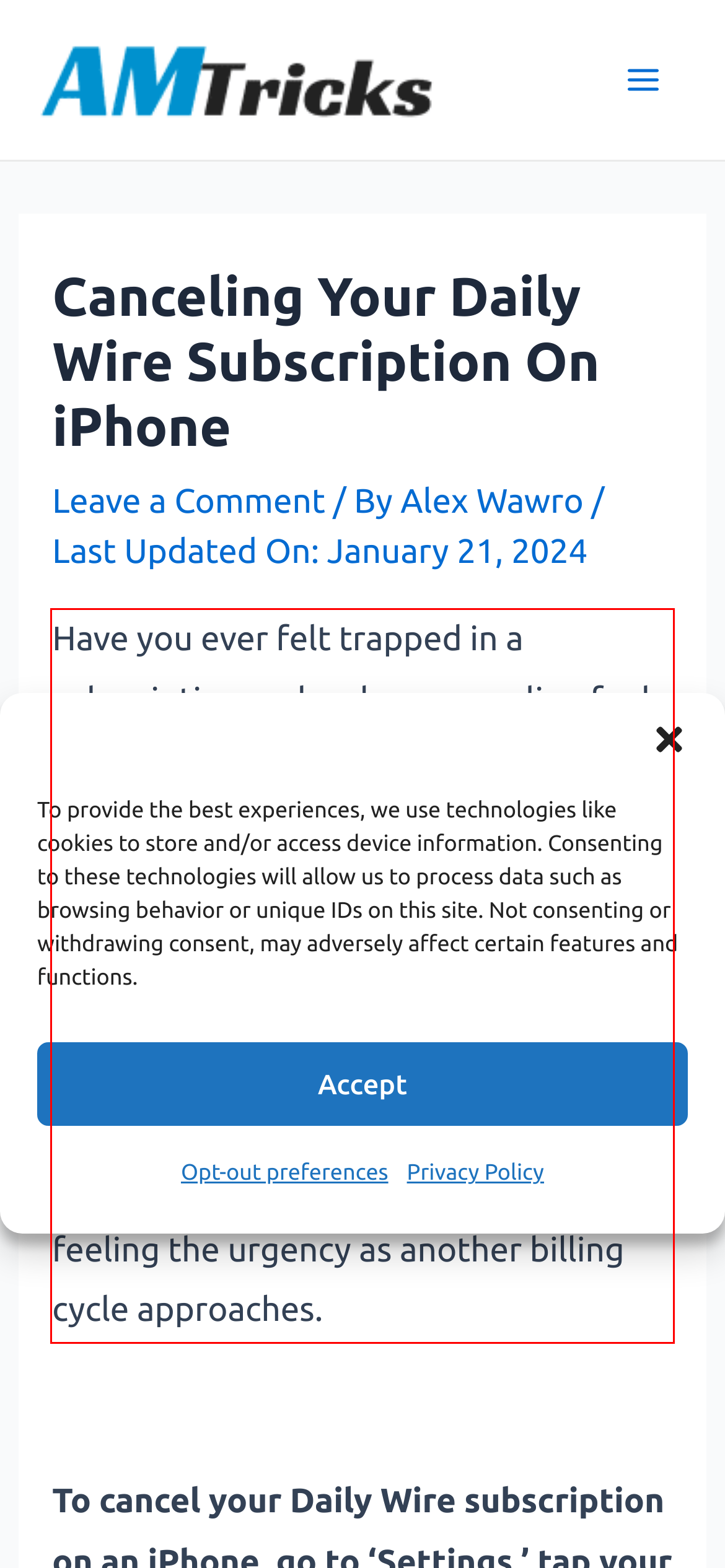You have a screenshot of a webpage, and there is a red bounding box around a UI element. Utilize OCR to extract the text within this red bounding box.

Have you ever felt trapped in a subscription cycle where canceling feels like navigating a maze with no exit? It’s a common digital-age dilemma where you sign up for a service like the Daily Wire on your iPhone, only to find the need to untangle yourself from its grasp later. How to cancel daily wire subscription on iPhone? The frustration mounts as you search for that elusive ‘cancel’ button, feeling the urgency as another billing cycle approaches.